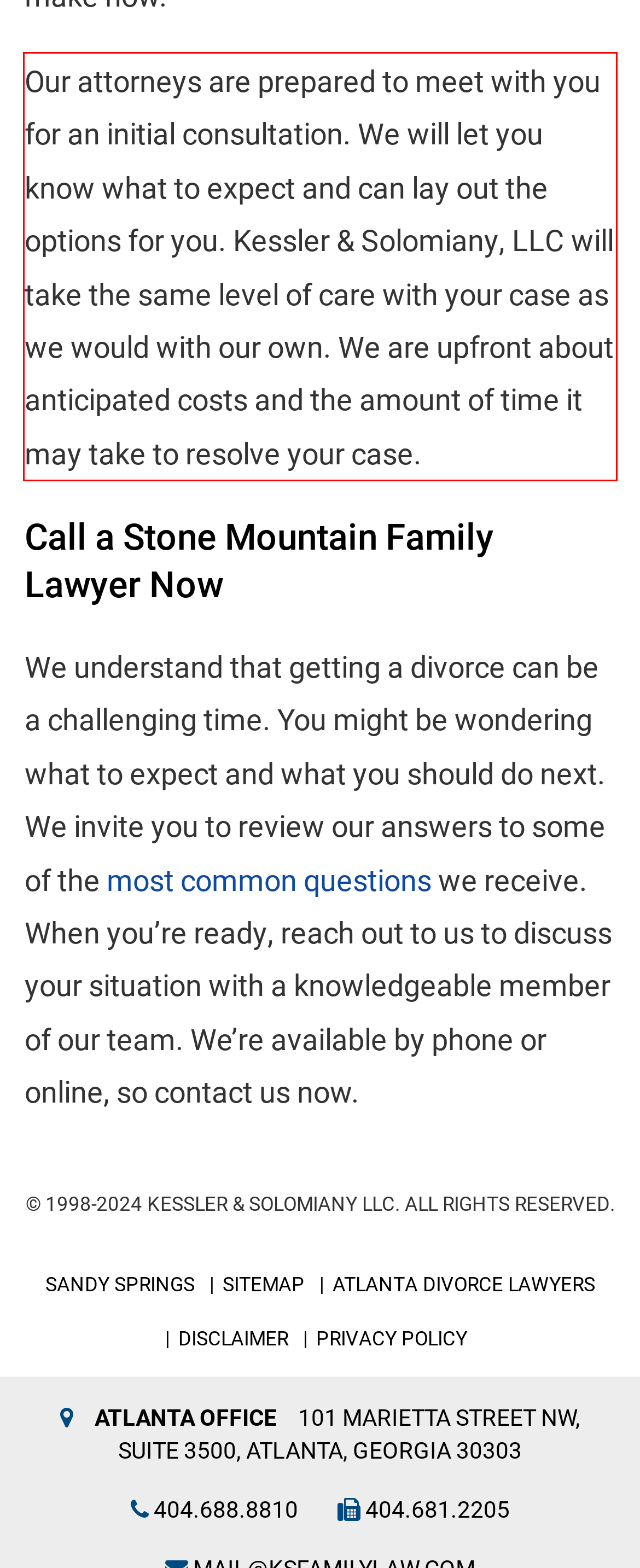You are provided with a webpage screenshot that includes a red rectangle bounding box. Extract the text content from within the bounding box using OCR.

Our attorneys are prepared to meet with you for an initial consultation. We will let you know what to expect and can lay out the options for you. Kessler & Solomiany, LLC will take the same level of care with your case as we would with our own. We are upfront about anticipated costs and the amount of time it may take to resolve your case.